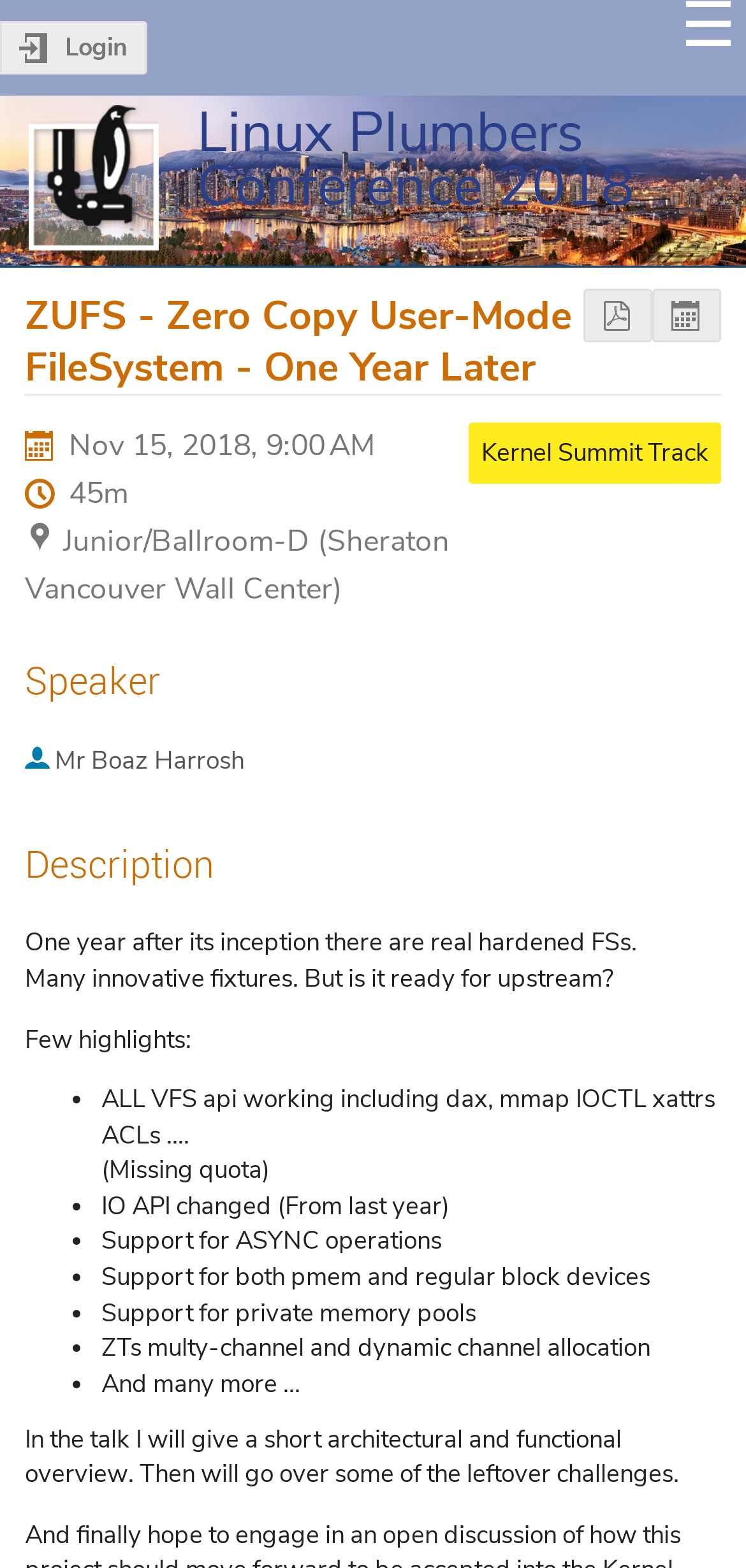Who is the speaker of the talk?
Using the image as a reference, answer the question with a short word or phrase.

Mr. Boaz Harrosh